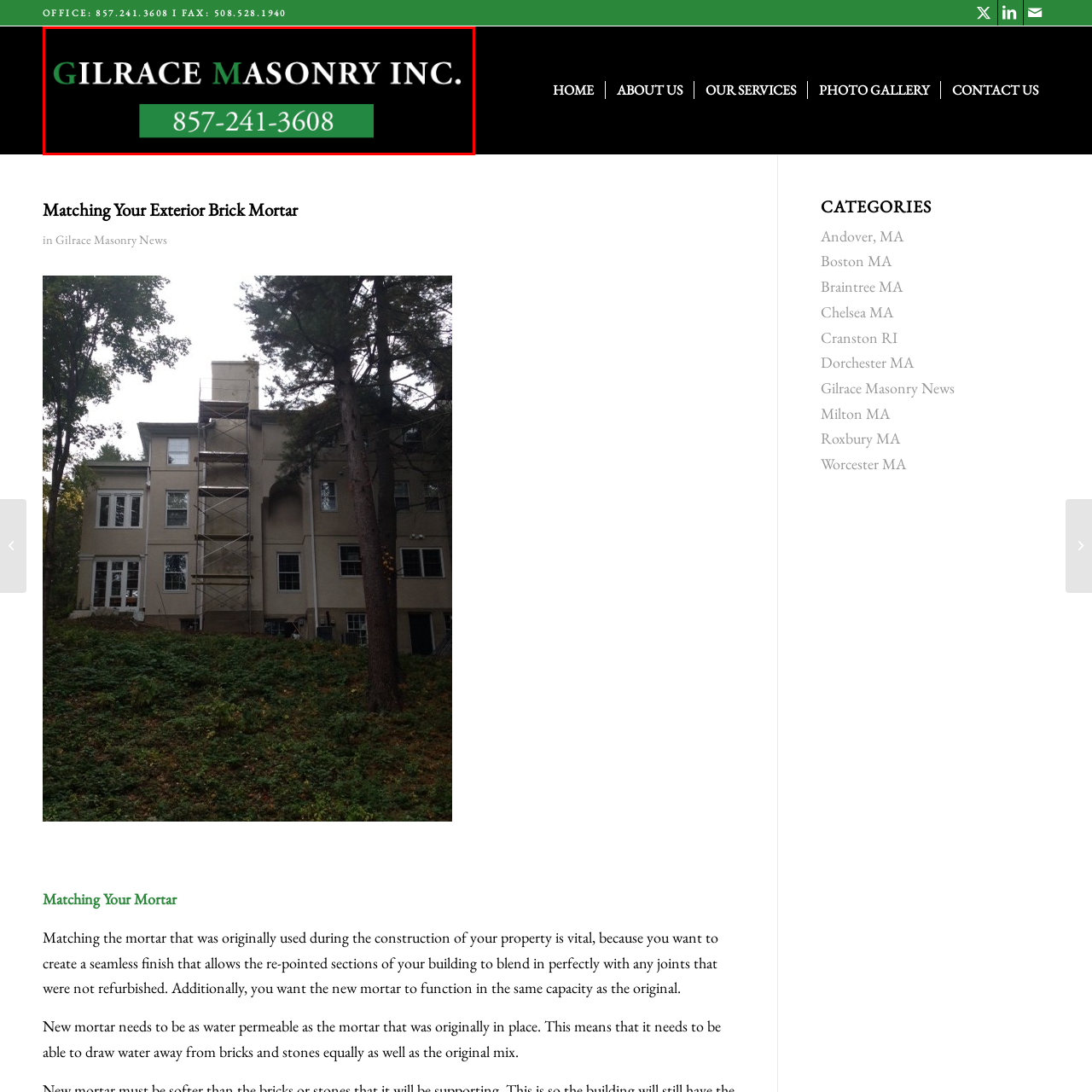What is the purpose of the contact number in the logo?
Look closely at the image contained within the red bounding box and answer the question in detail, using the visual information present.

The purpose of the contact number in the logo is to ensure viewer accessibility because it is presented in a green box, making it stand out and easily accessible to potential clients.